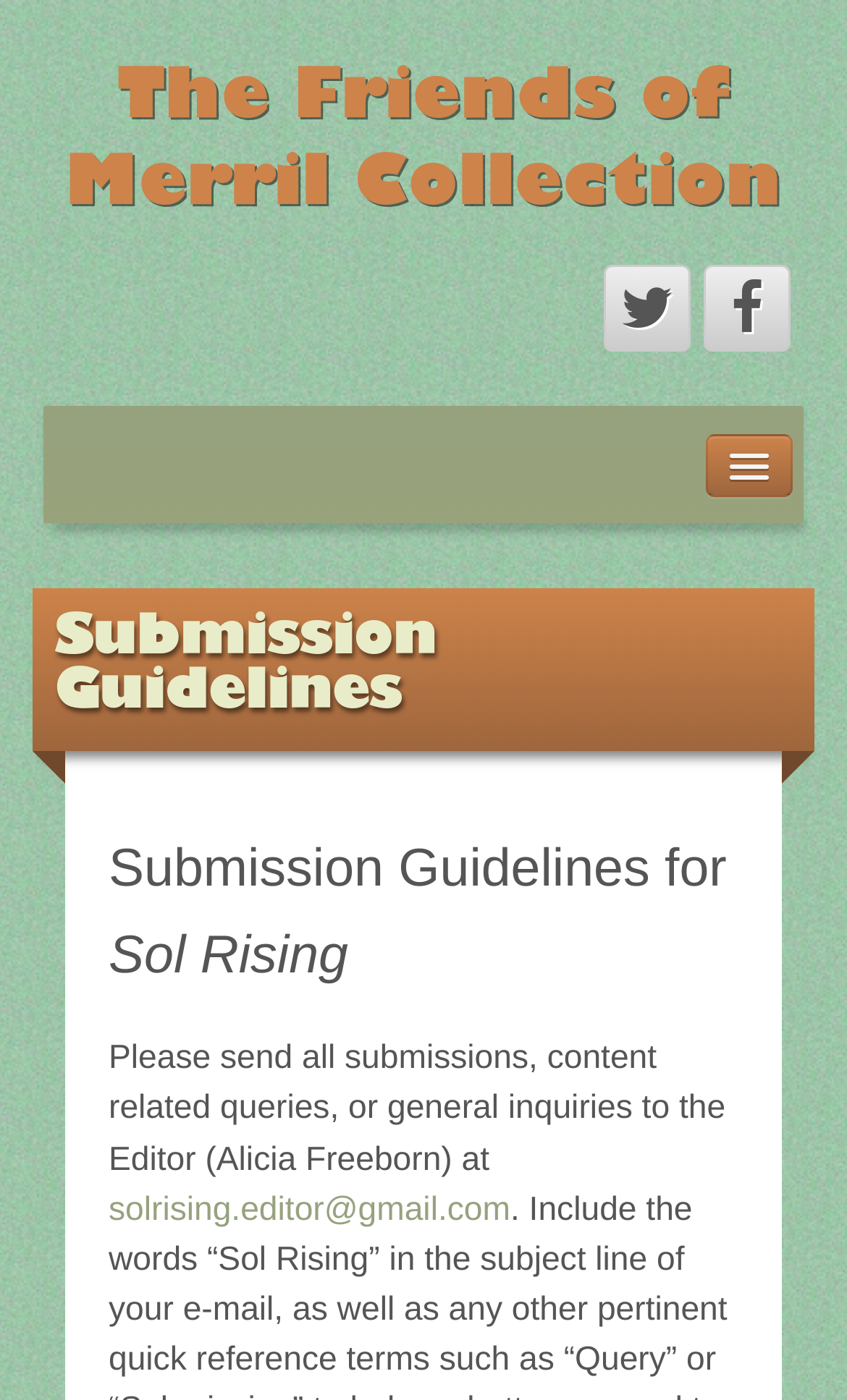Provide the bounding box coordinates of the HTML element this sentence describes: "Events". The bounding box coordinates consist of four float numbers between 0 and 1, i.e., [left, top, right, bottom].

[0.103, 0.619, 0.279, 0.702]